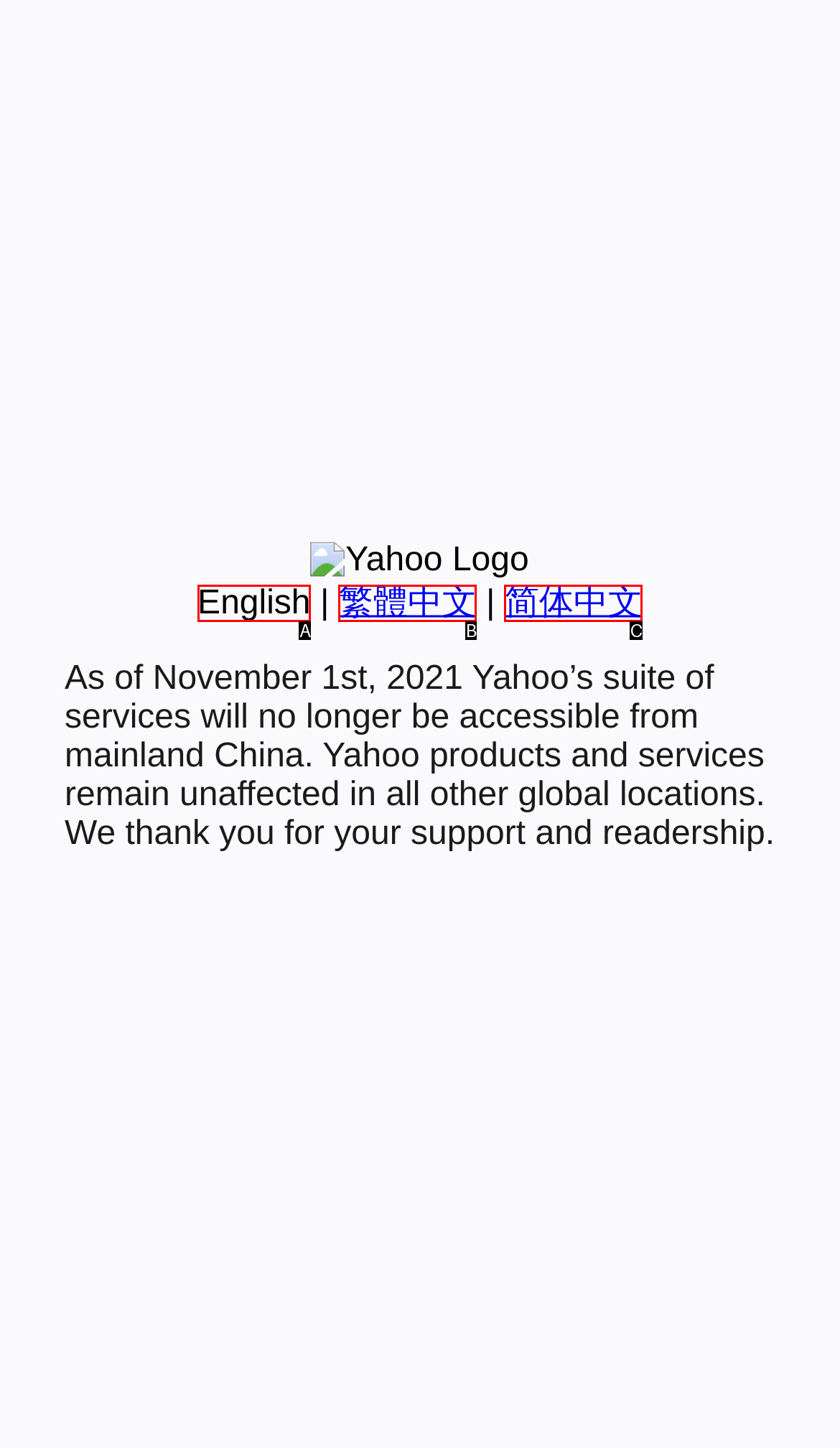Identify which HTML element matches the description: 繁體中文
Provide your answer in the form of the letter of the correct option from the listed choices.

B